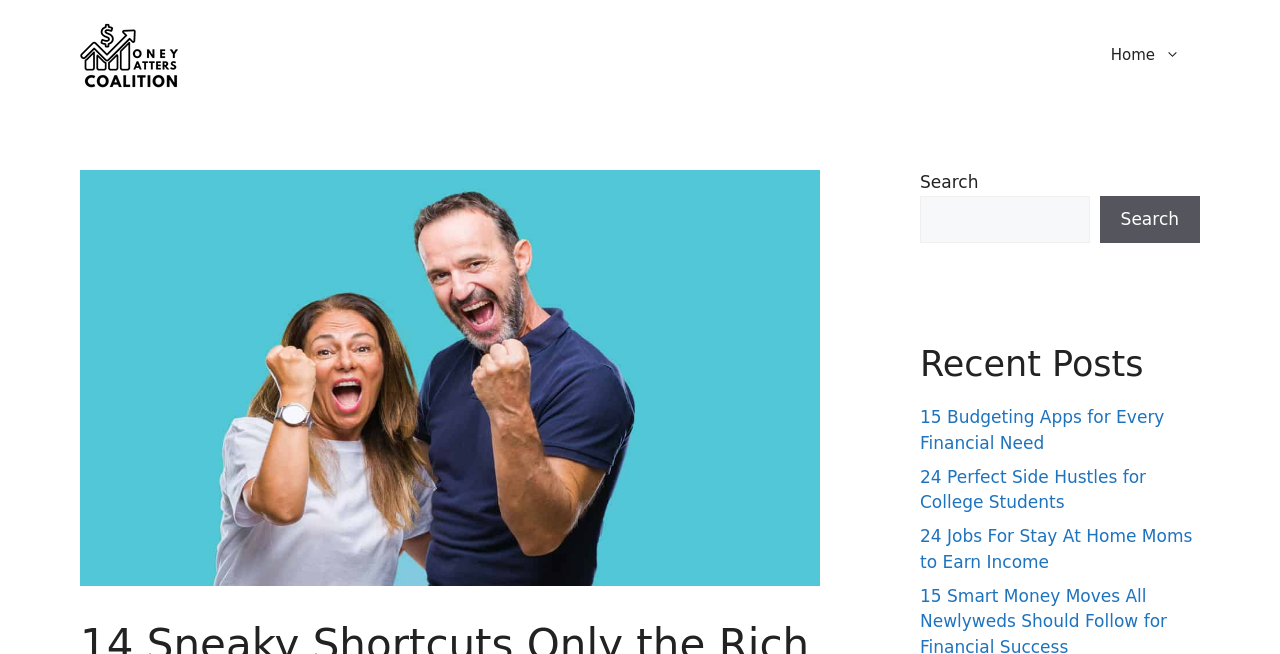How many recent posts are listed?
Based on the visual details in the image, please answer the question thoroughly.

I counted the number of link elements under the 'Recent Posts' heading and found three links. This suggests that there are three recent posts listed.